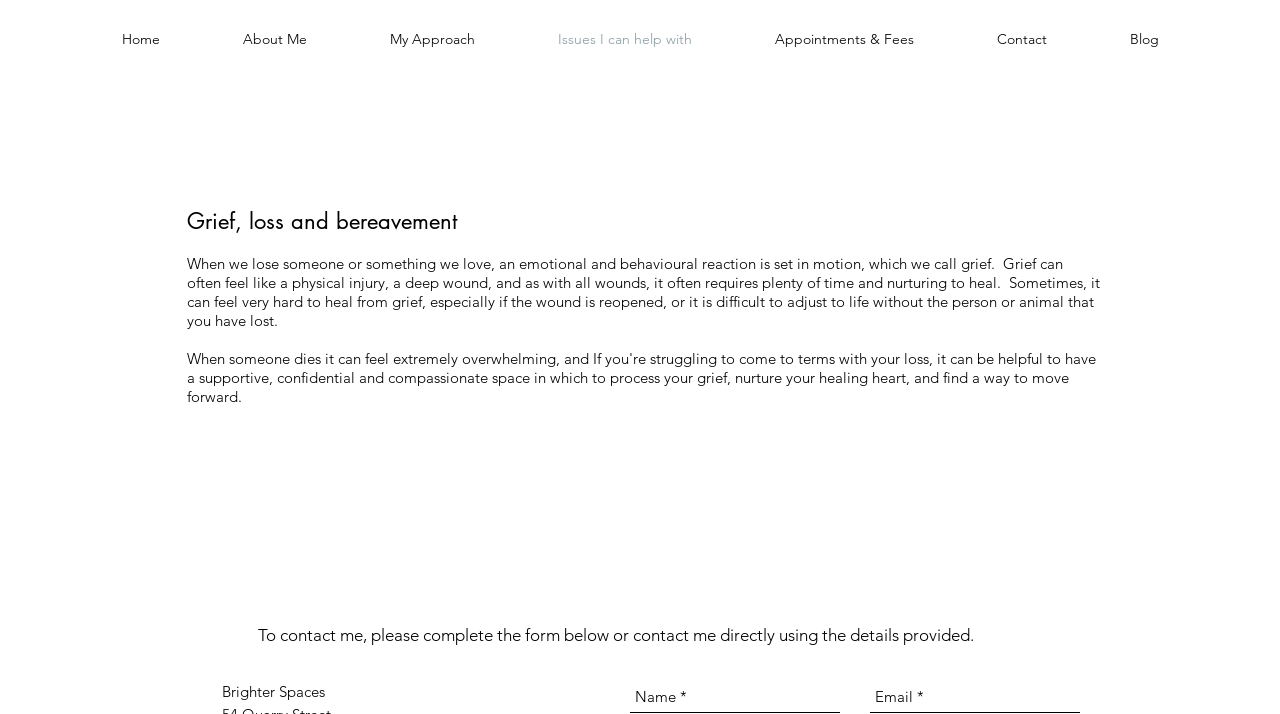Please specify the coordinates of the bounding box for the element that should be clicked to carry out this instruction: "Visit the blog". The coordinates must be four float numbers between 0 and 1, formatted as [left, top, right, bottom].

[0.85, 0.02, 0.938, 0.09]